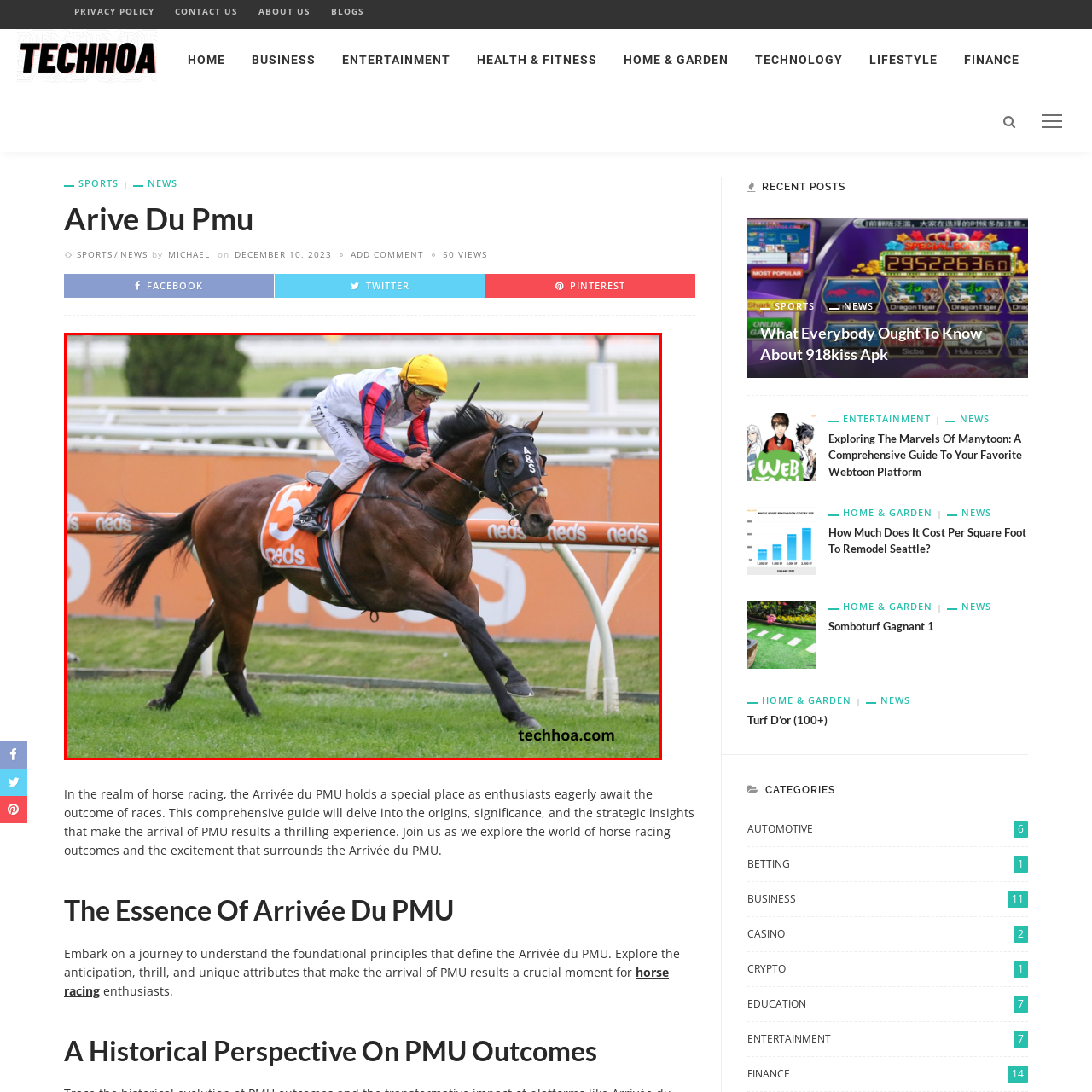Observe the image enclosed by the red rectangle, then respond to the question in one word or phrase:
What is the horse wearing?

Saddle and bridle